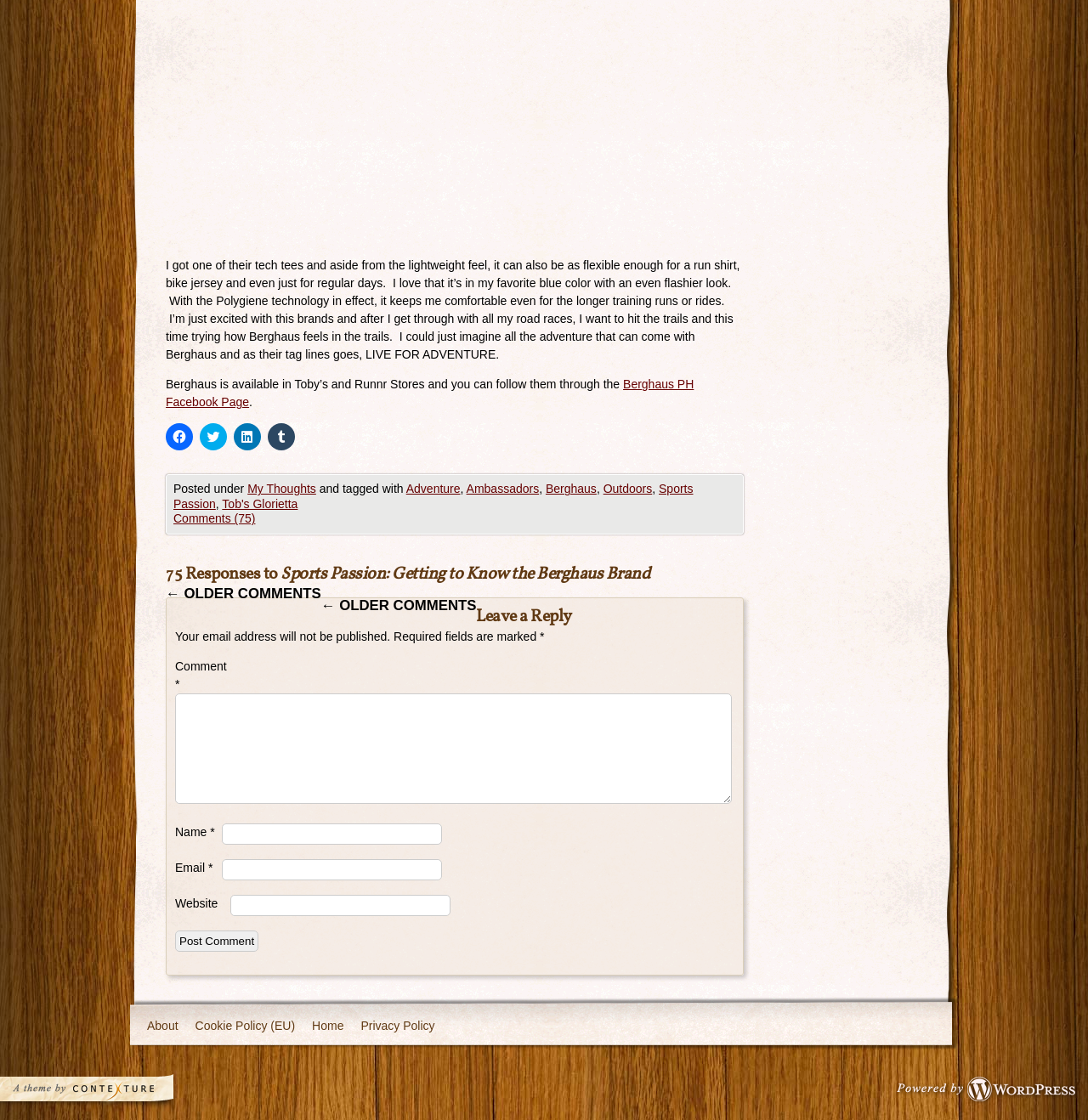What is the author's intention after finishing road races?
Please respond to the question with a detailed and well-explained answer.

According to the text, the author's intention after finishing road races is to hit the trails, which is mentioned in the sentence 'I could just imagine all the adventure that can come with Berghaus and as their tag lines goes, LIVE FOR ADVENTURE.'